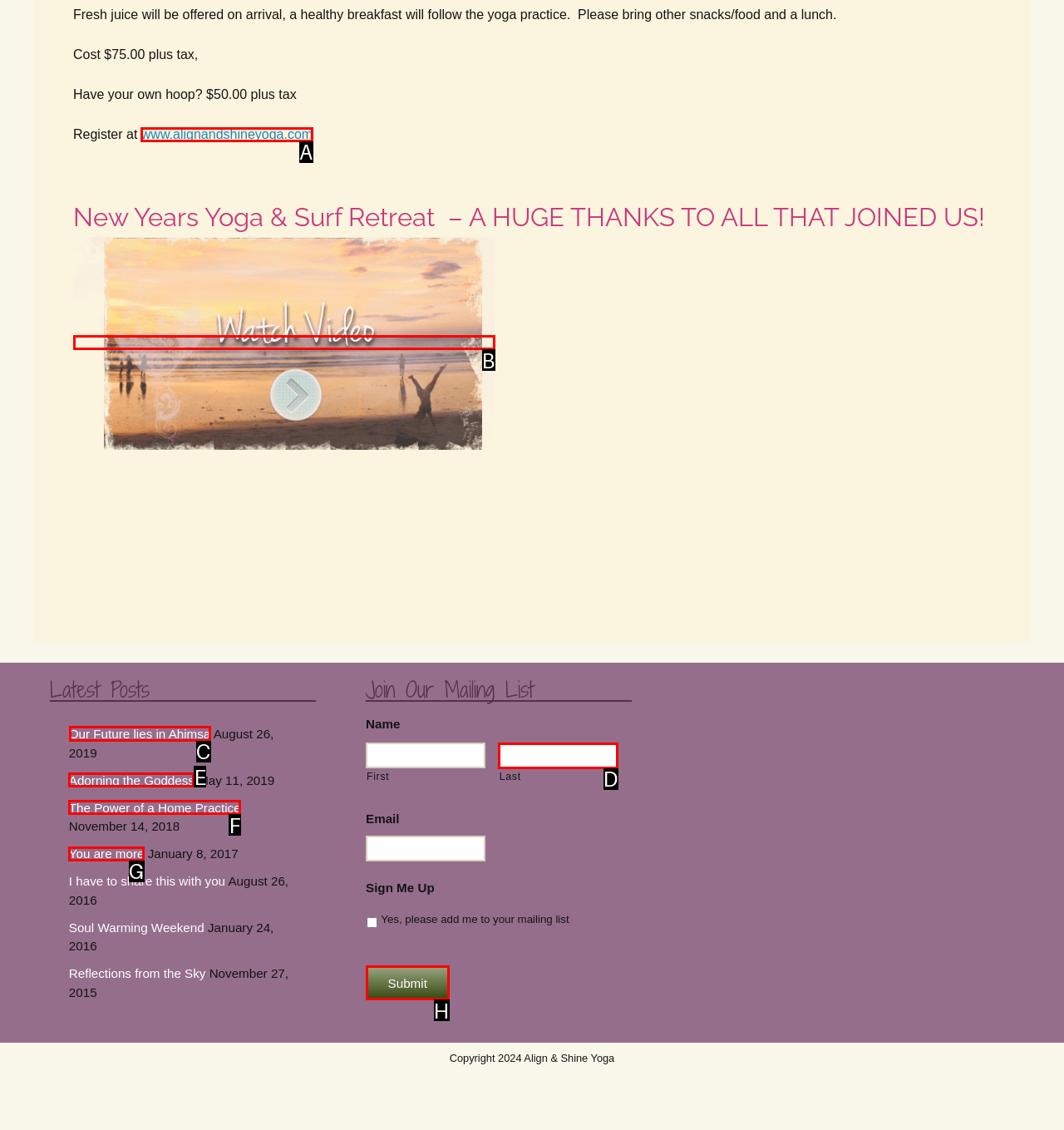Determine which HTML element should be clicked to carry out the following task: Click the 'Home' link Respond with the letter of the appropriate option.

None